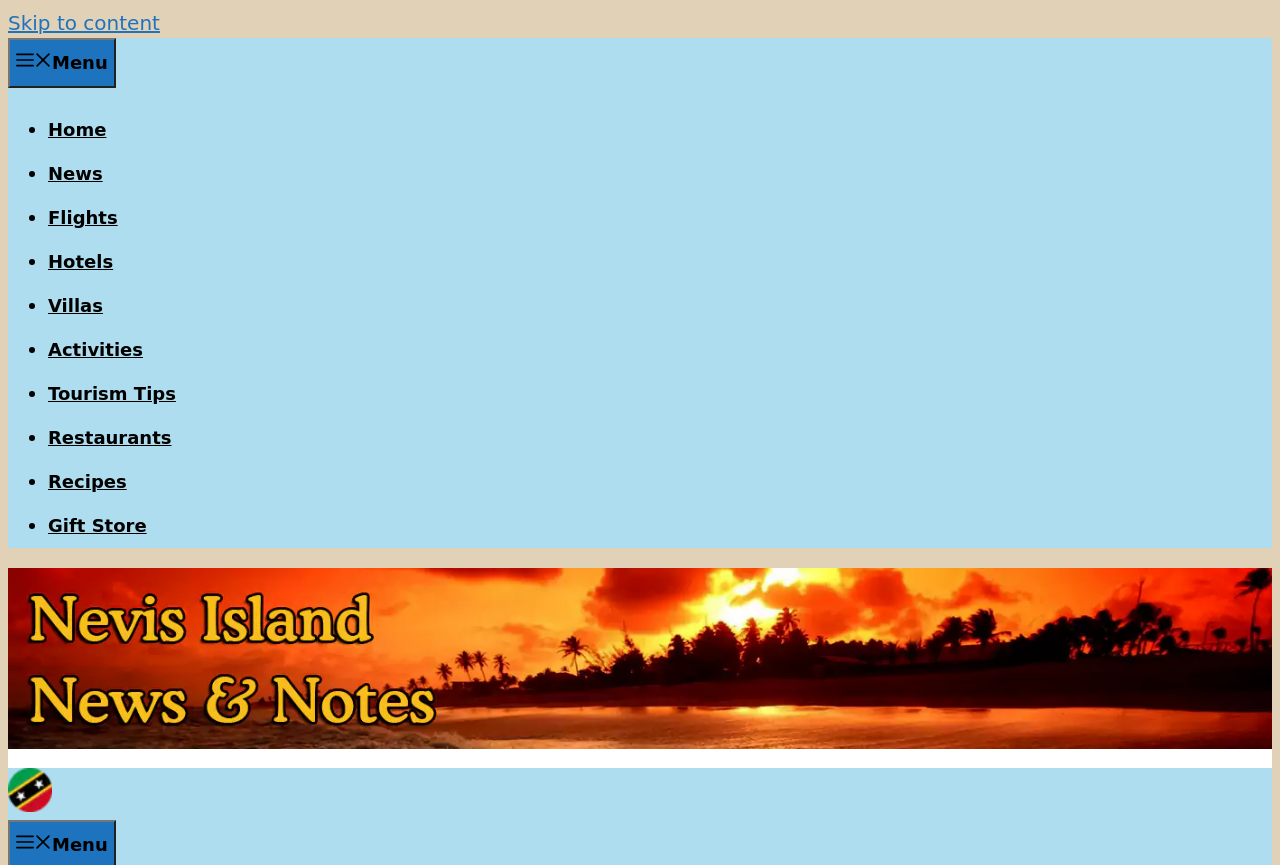Is there a search function on this website?
Based on the visual content, answer with a single word or a brief phrase.

No